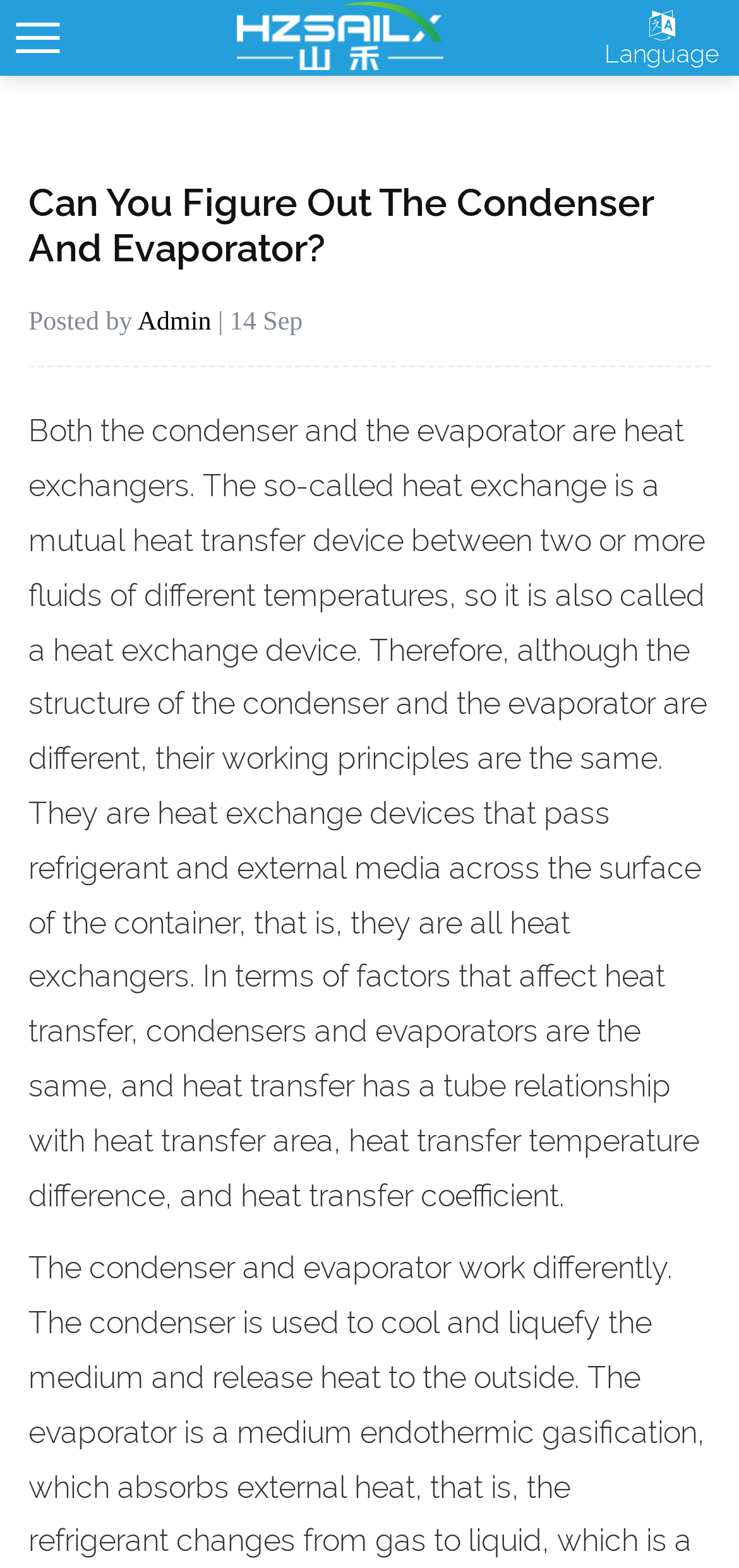Are the working principles of the condenser and evaporator the same?
Using the image as a reference, answer the question in detail.

Although the structure of the condenser and evaporator are different, their working principles are the same, as they are both heat exchange devices that pass refrigerant and external media across the surface of the container.